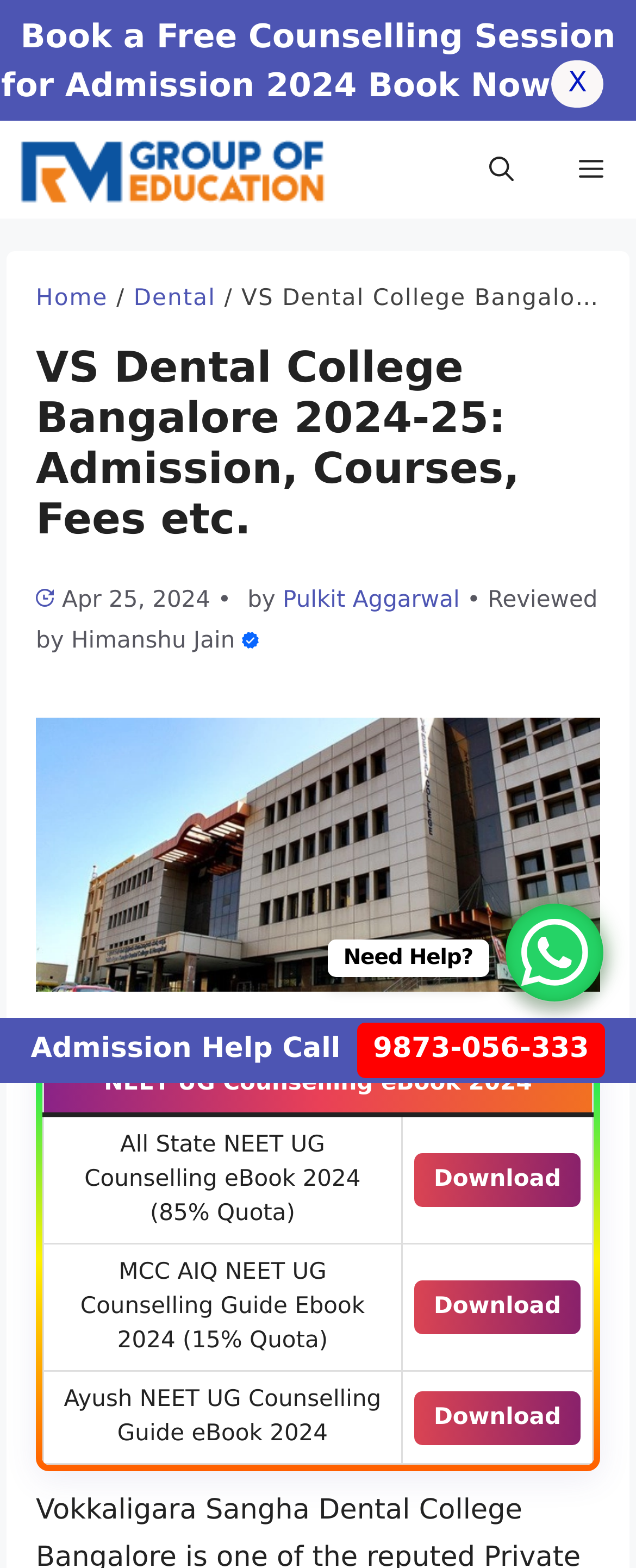Please identify the bounding box coordinates of the area that needs to be clicked to follow this instruction: "Go to the Brunak Group page".

None